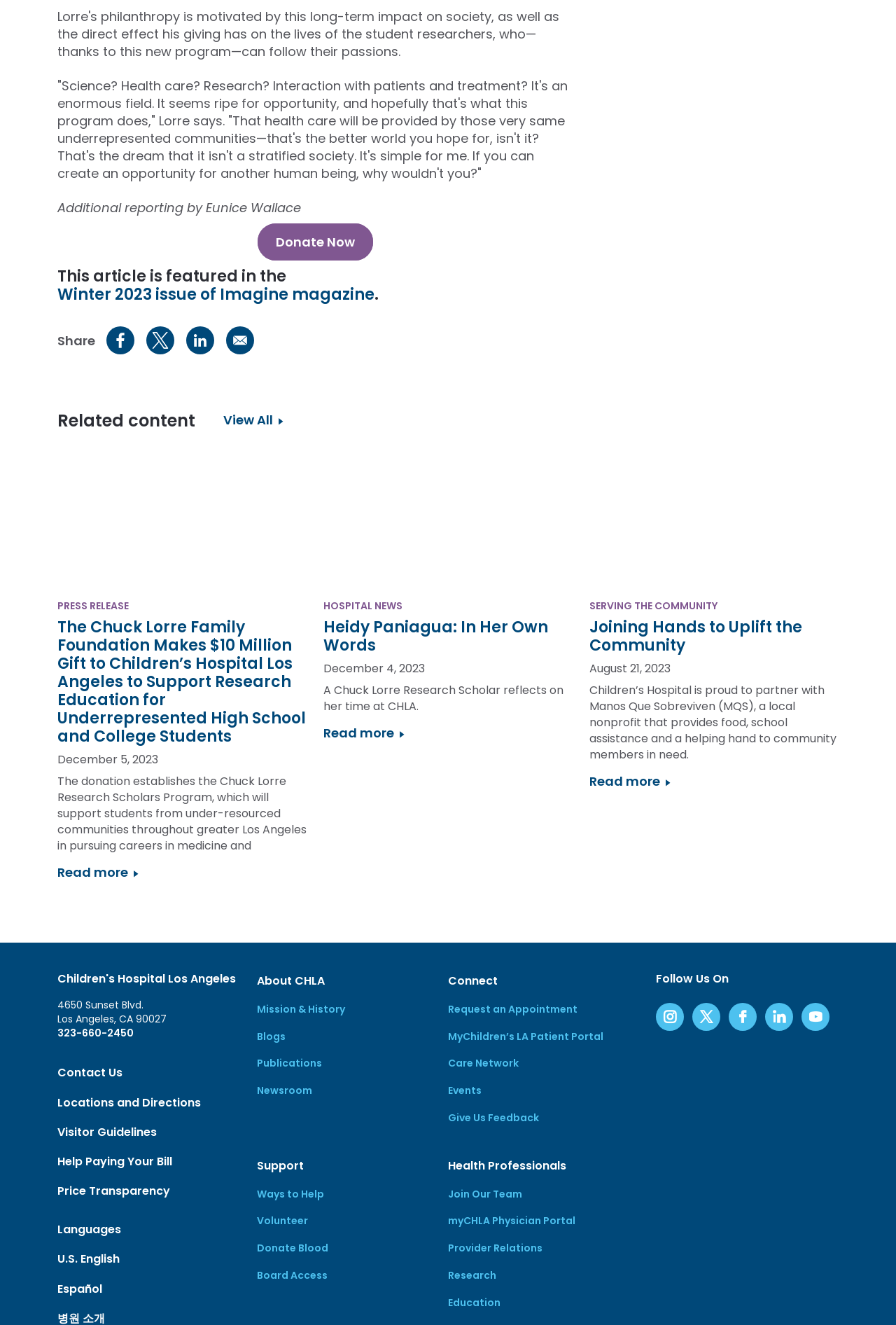Pinpoint the bounding box coordinates of the clickable element to carry out the following instruction: "Share to Facebook."

[0.119, 0.246, 0.15, 0.267]